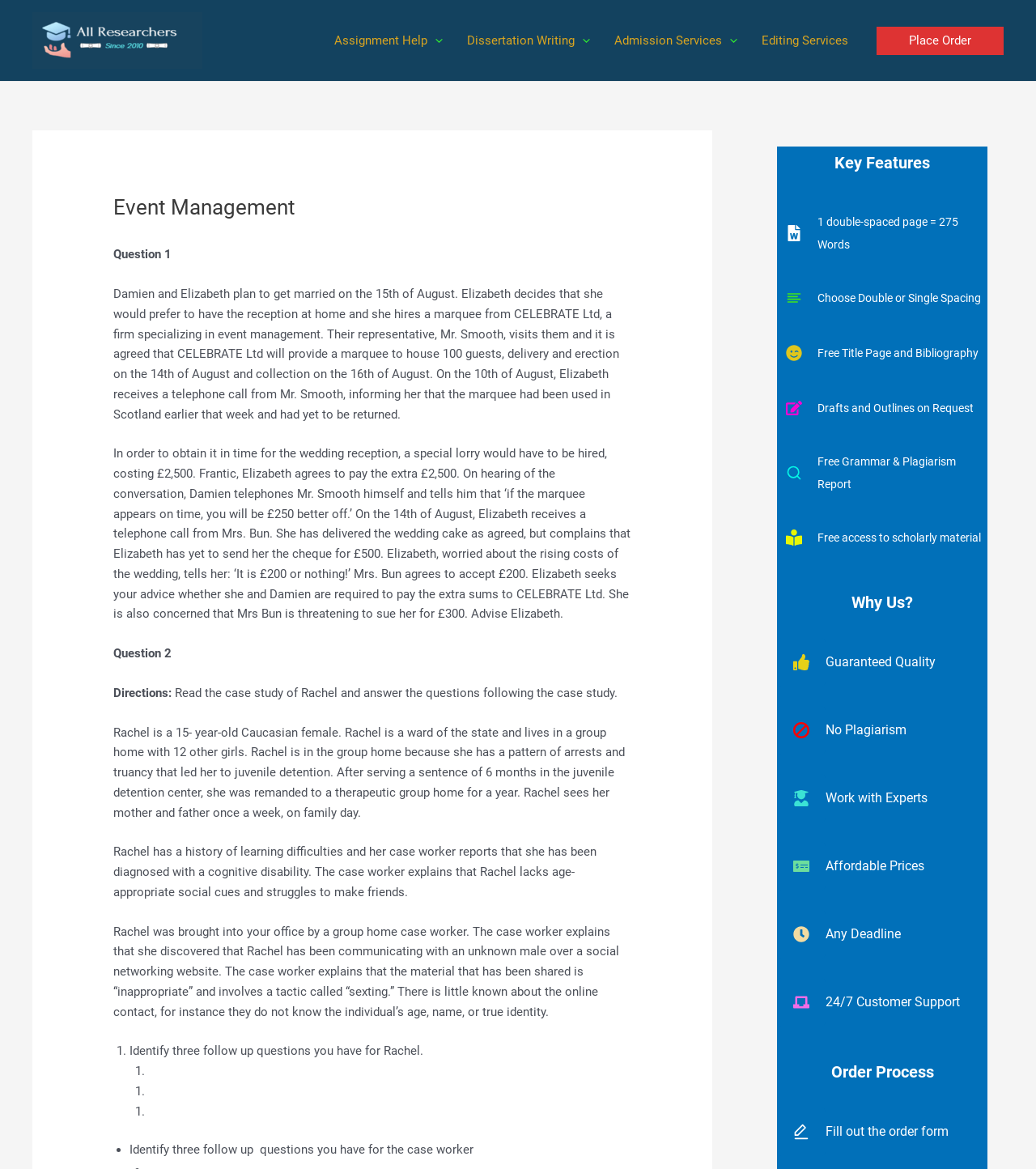Pinpoint the bounding box coordinates of the clickable area necessary to execute the following instruction: "Click the 'Place Order' link". The coordinates should be given as four float numbers between 0 and 1, namely [left, top, right, bottom].

[0.846, 0.023, 0.969, 0.047]